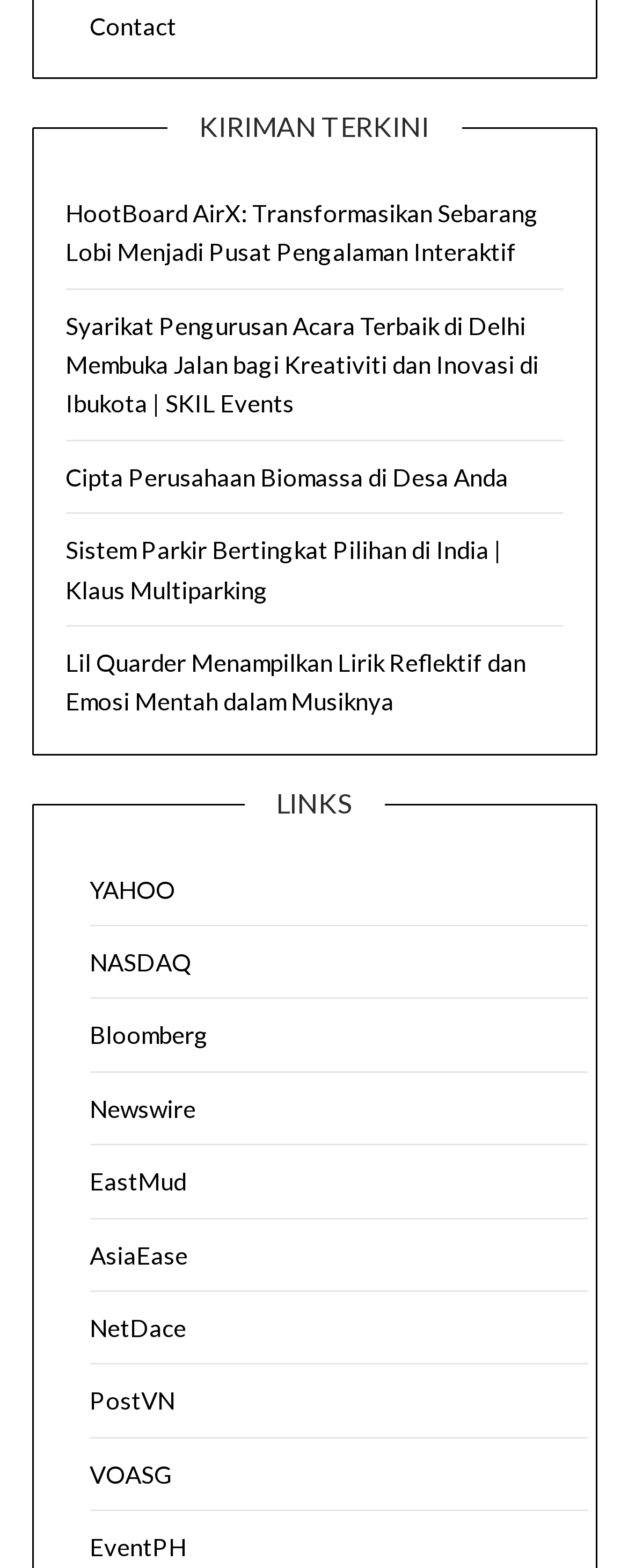Based on the element description: "aria-label="Language selected: English"", identify the bounding box coordinates for this UI element. The coordinates must be four float numbers between 0 and 1, listed as [left, top, right, bottom].

None